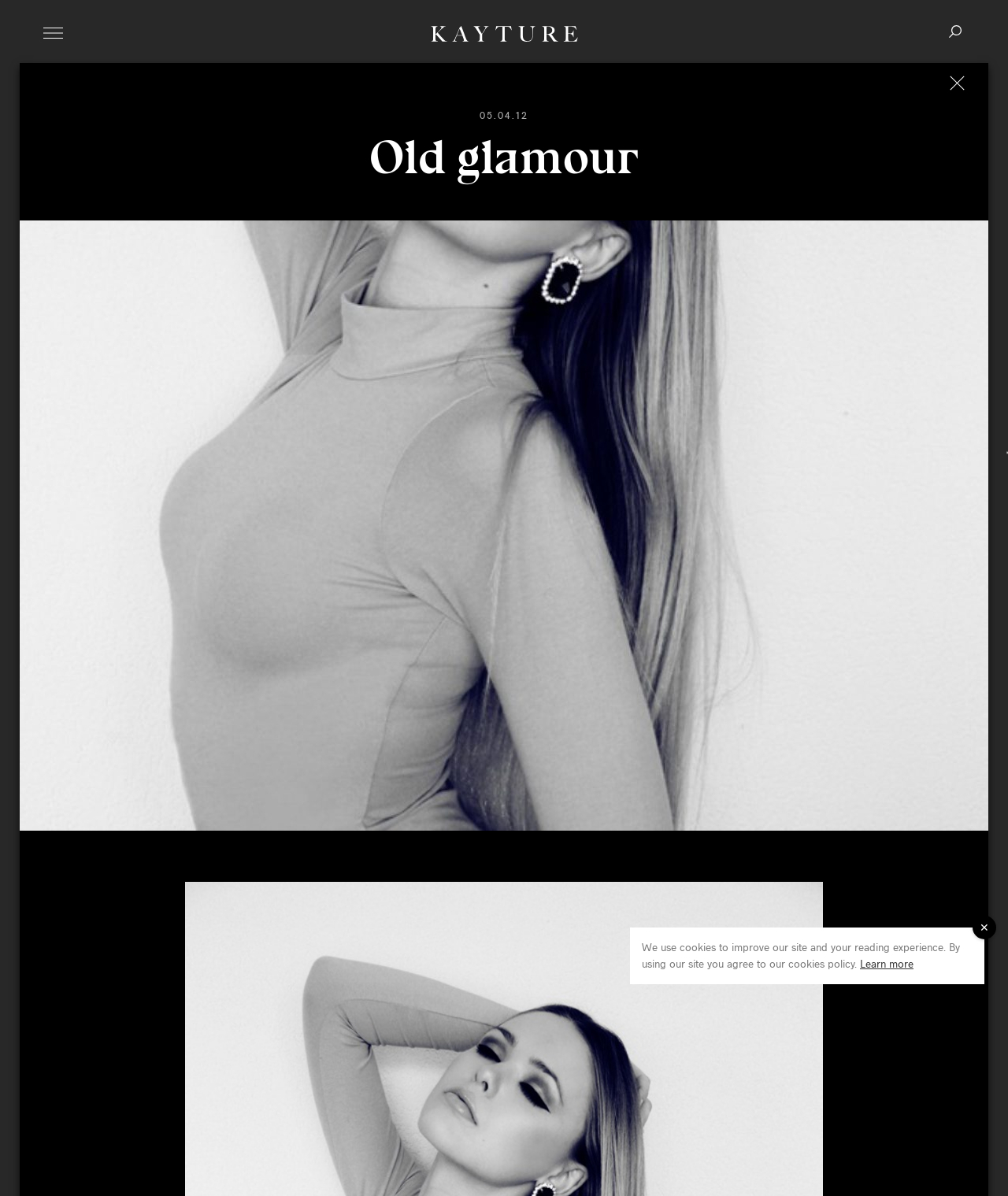Determine the bounding box coordinates for the HTML element mentioned in the following description: "✕". The coordinates should be a list of four floats ranging from 0 to 1, represented as [left, top, right, bottom].

[0.934, 0.063, 0.965, 0.09]